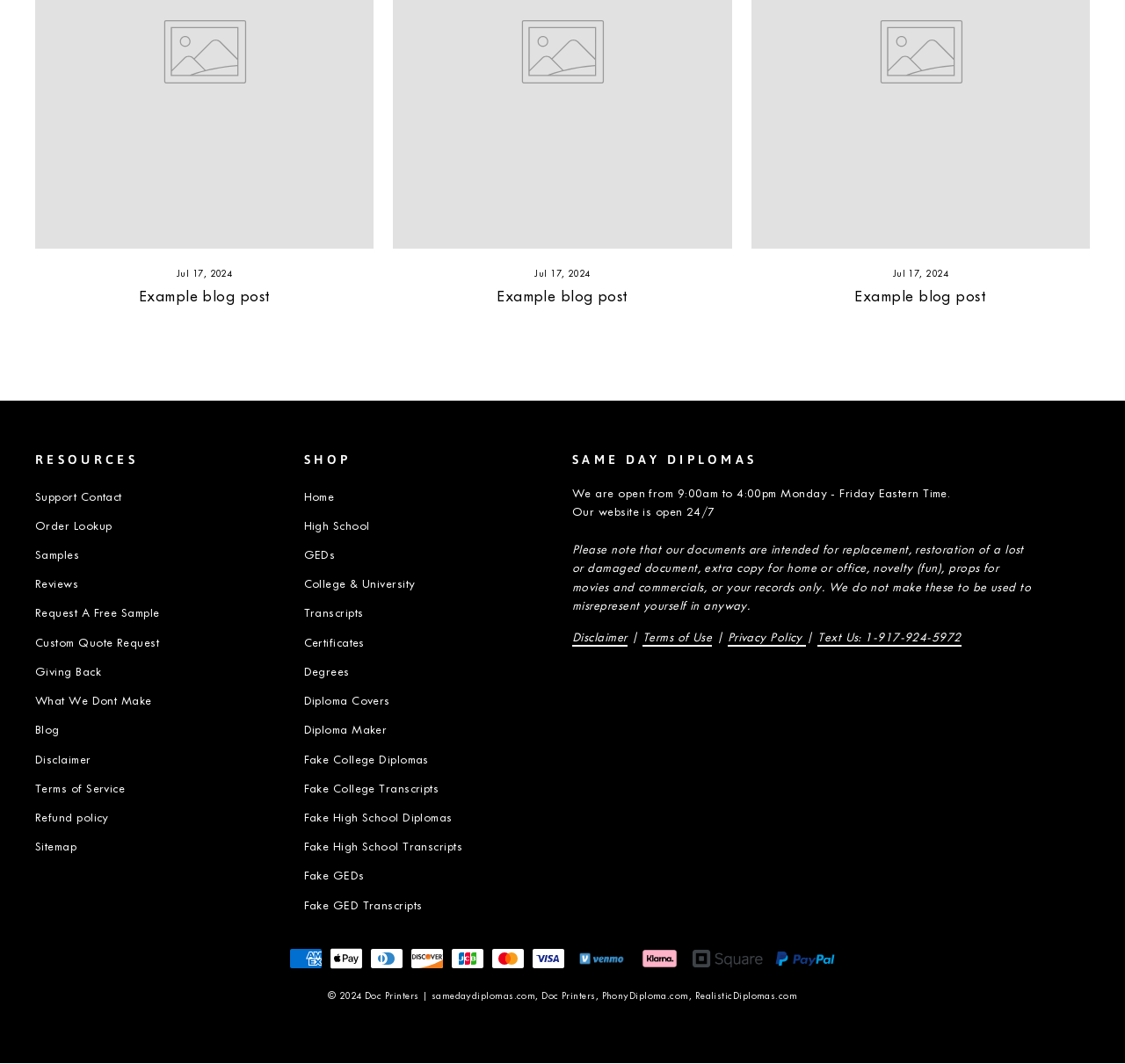Using the webpage screenshot, locate the HTML element that fits the following description and provide its bounding box: "African Americans".

None